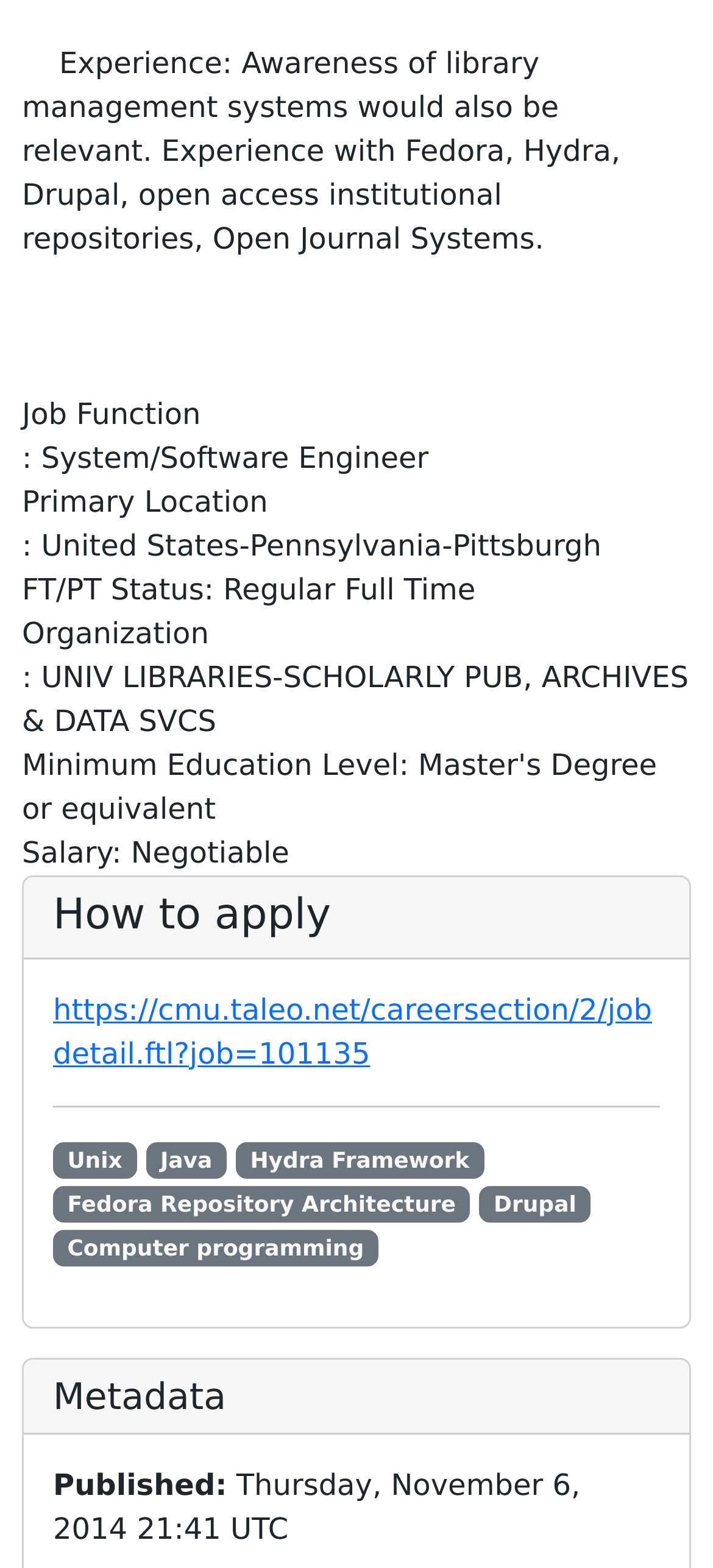Look at the image and give a detailed response to the following question: What is the salary of the job?

I found the salary by looking at the text 'Salary: Negotiable' which is located near the middle of the webpage, indicating the salary range of the job.